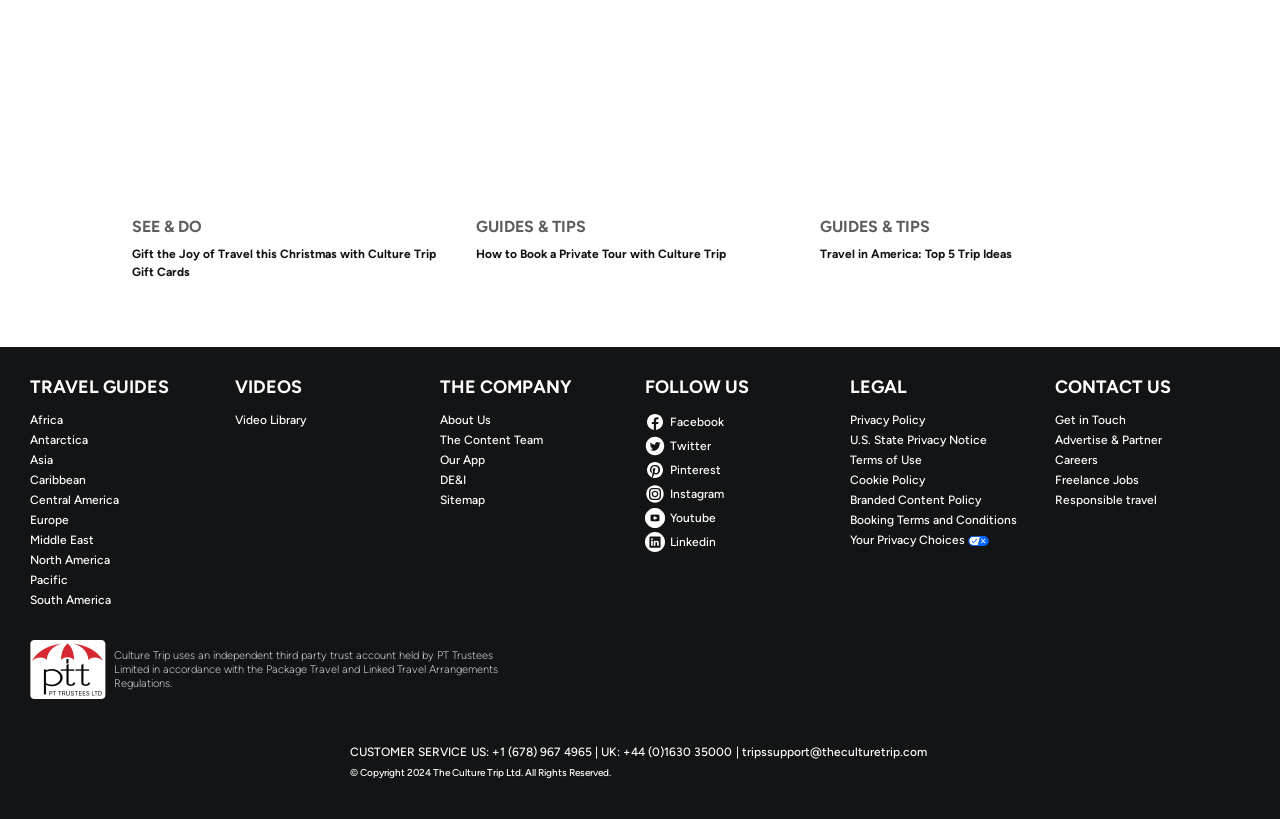Locate the bounding box of the user interface element based on this description: "Branded Content Policy".

[0.664, 0.601, 0.816, 0.62]